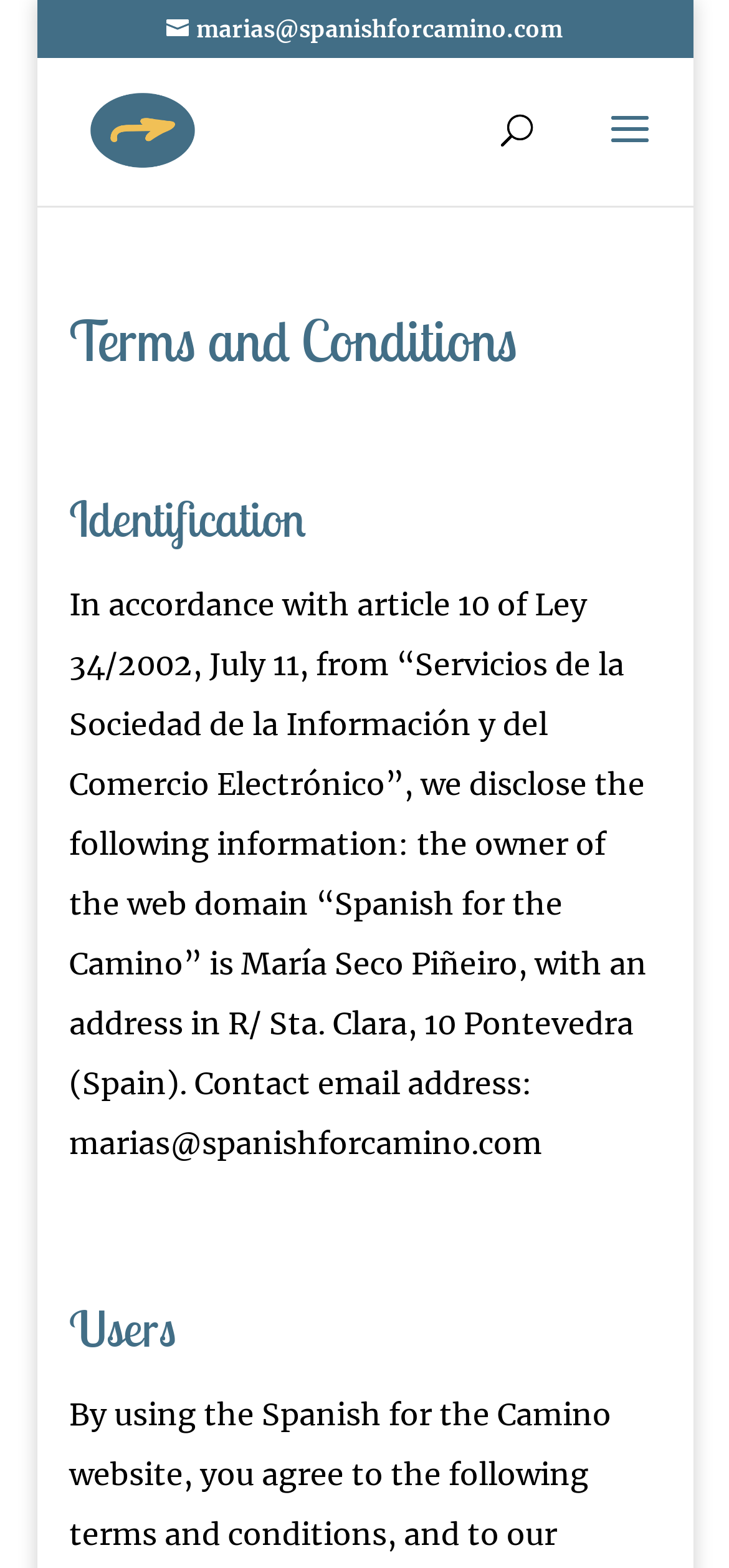Based on the element description, predict the bounding box coordinates (top-left x, top-left y, bottom-right x, bottom-right y) for the UI element in the screenshot: name="s" placeholder="Search …" title="Search for:"

[0.464, 0.035, 0.828, 0.038]